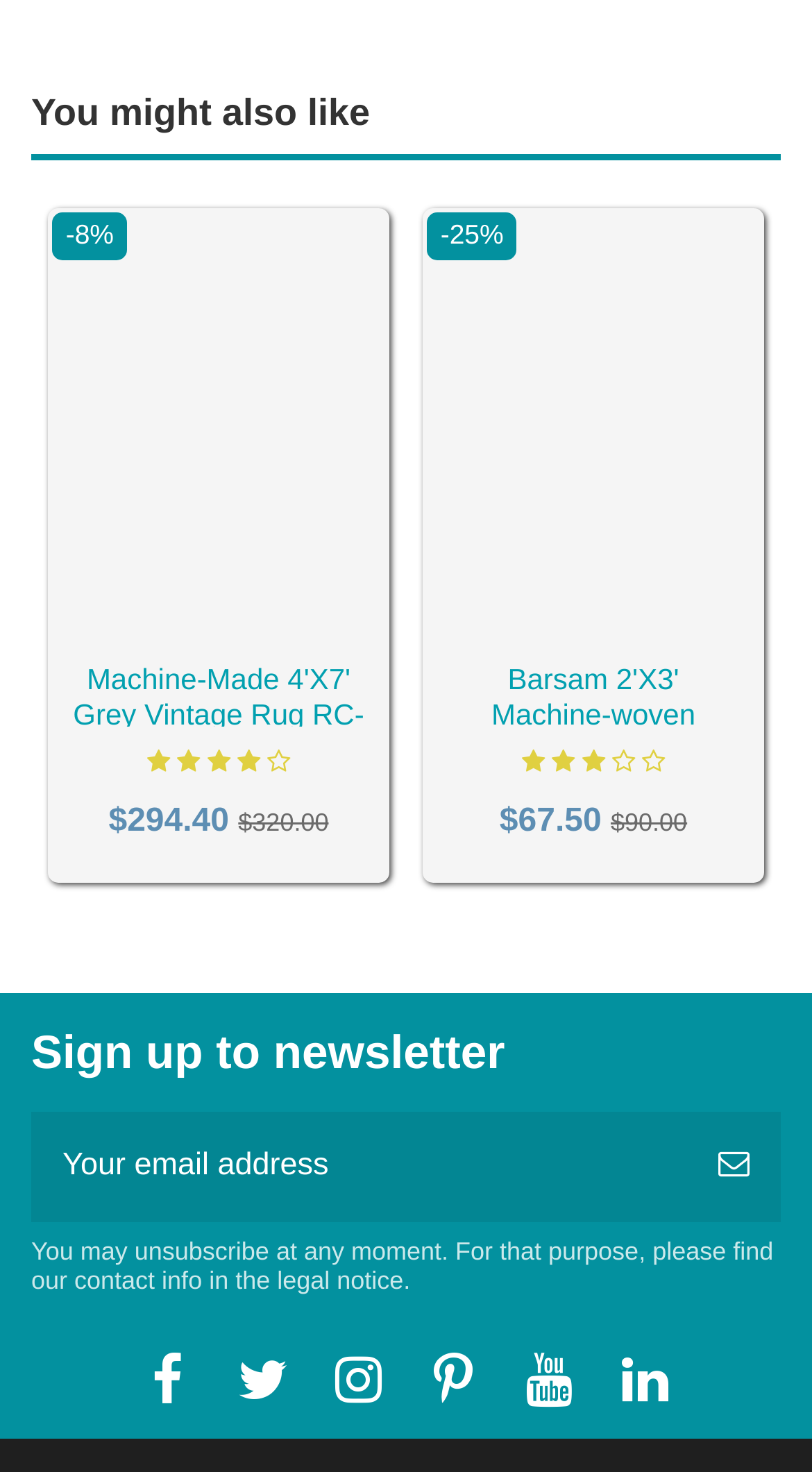Utilize the details in the image to thoroughly answer the following question: How many images are associated with Machine-Made 4'X7' Grey Vintage Rug RC-118?

The number of images associated with Machine-Made 4'X7' Grey Vintage Rug RC-118 can be found by looking at the link element with the text 'Machine-Made 4'X7' Grey Vintage Rug RC-118 full view' which has two image elements as its children.